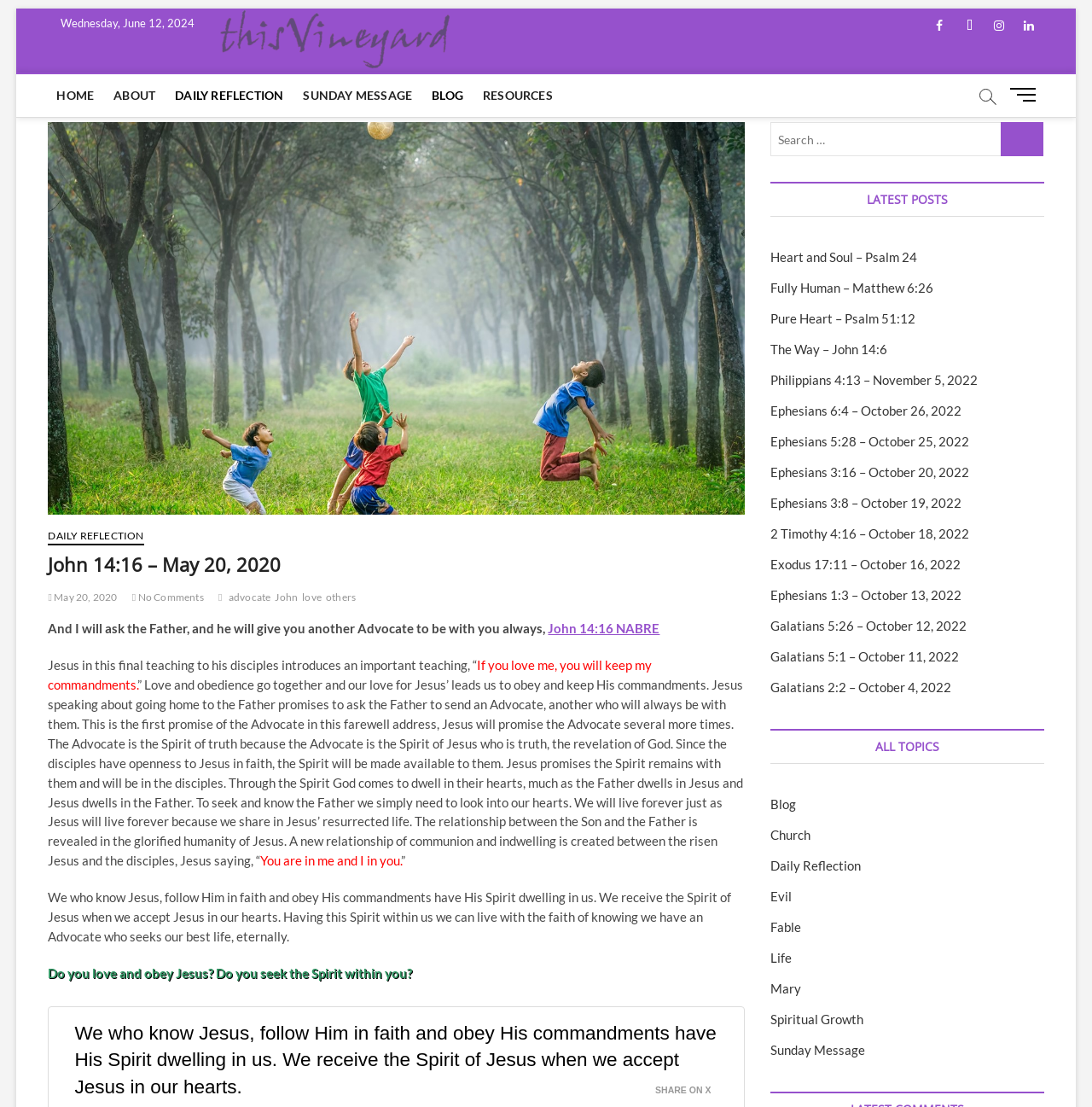Please determine the bounding box coordinates of the clickable area required to carry out the following instruction: "Share on X". The coordinates must be four float numbers between 0 and 1, represented as [left, top, right, bottom].

[0.6, 0.97, 0.67, 0.991]